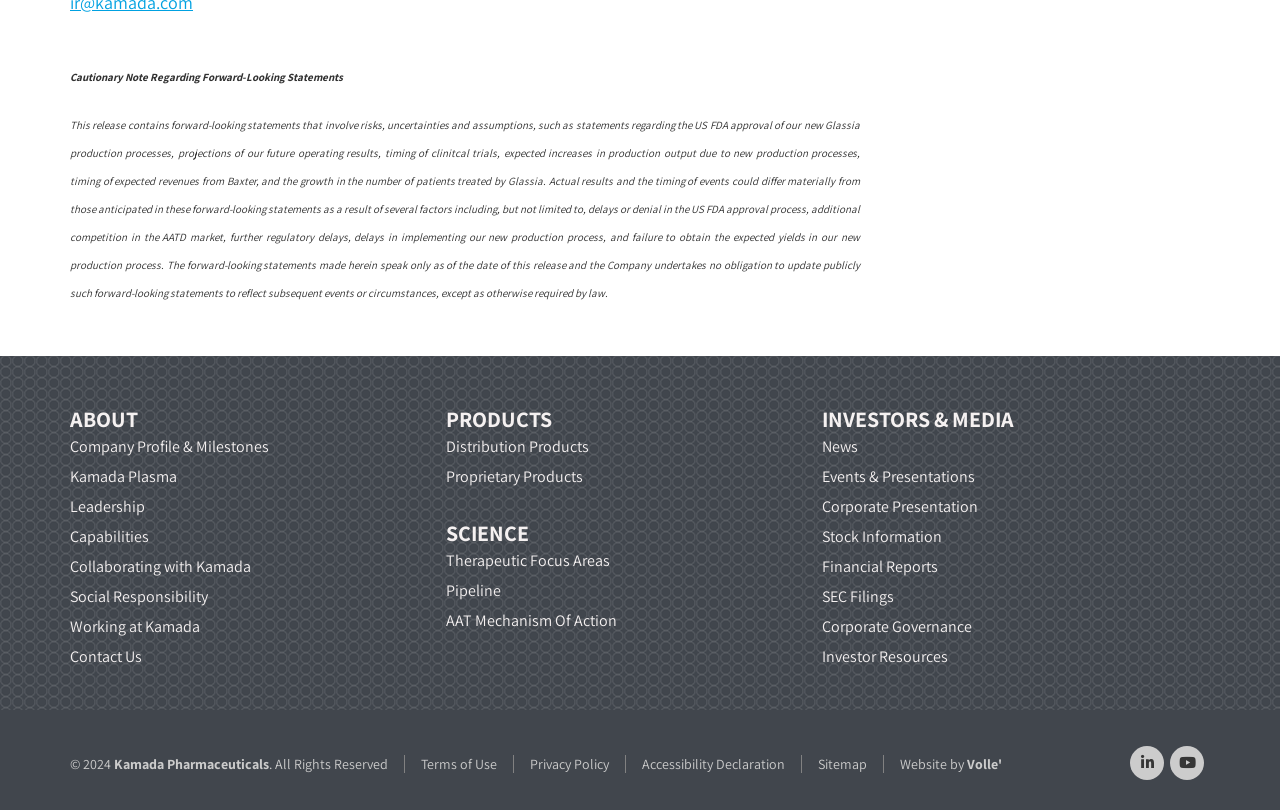Please provide the bounding box coordinates for the element that needs to be clicked to perform the instruction: "Visit LinkedIn". The coordinates must consist of four float numbers between 0 and 1, formatted as [left, top, right, bottom].

[0.891, 0.93, 0.901, 0.953]